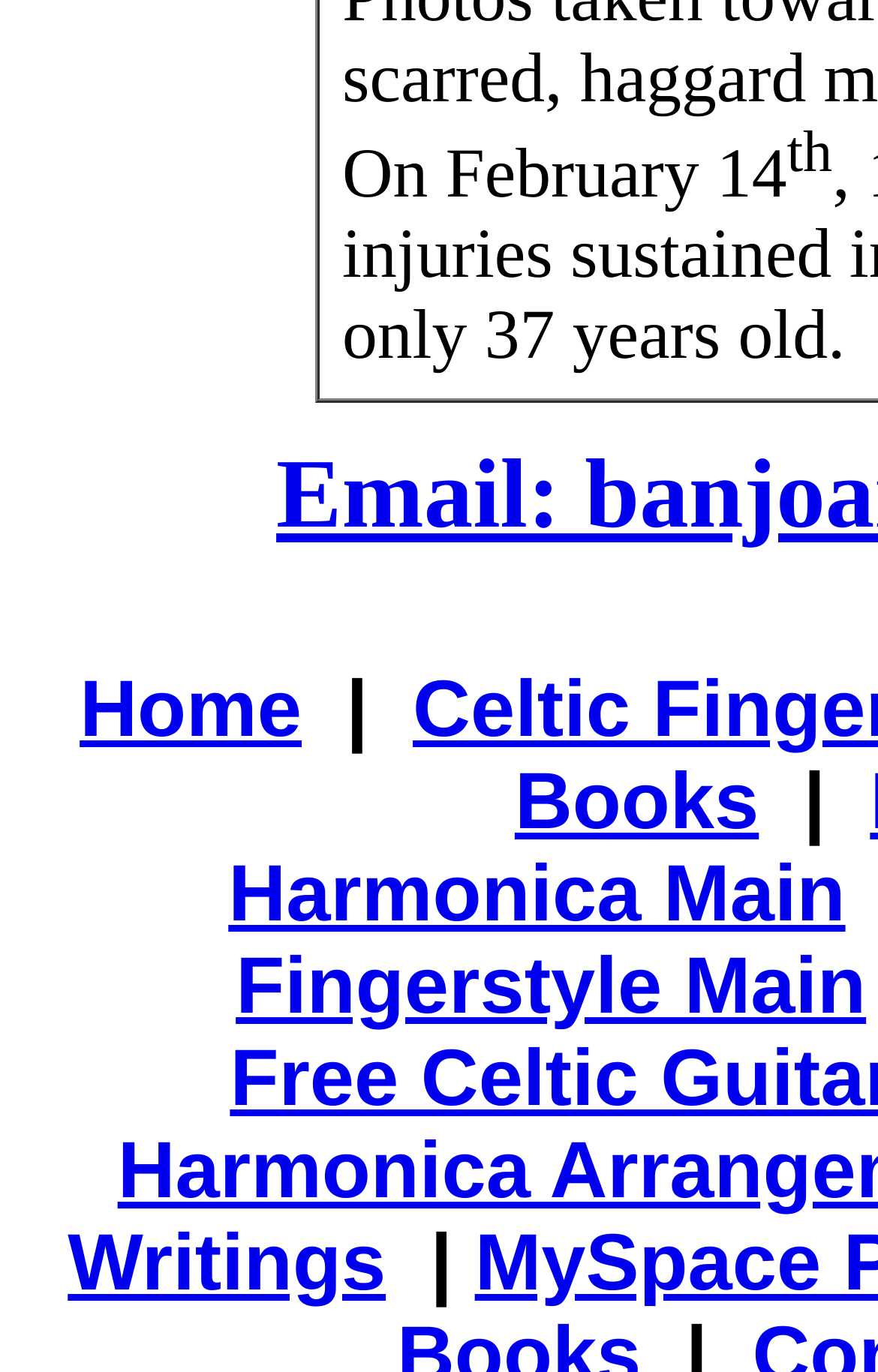Respond to the following query with just one word or a short phrase: 
Are all links on the top aligned vertically?

Yes